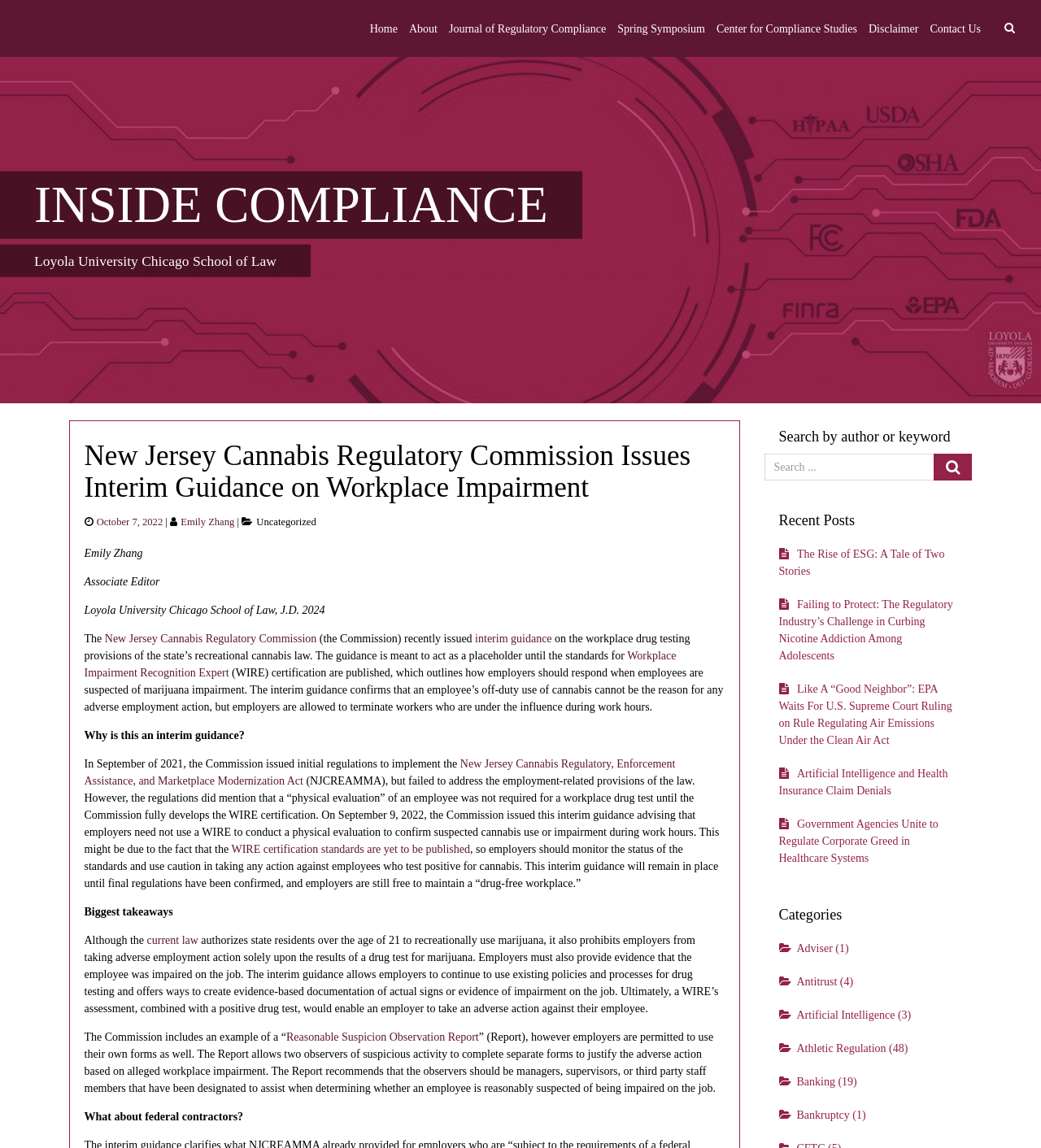How many recent posts are listed on the webpage?
Using the image, respond with a single word or phrase.

5